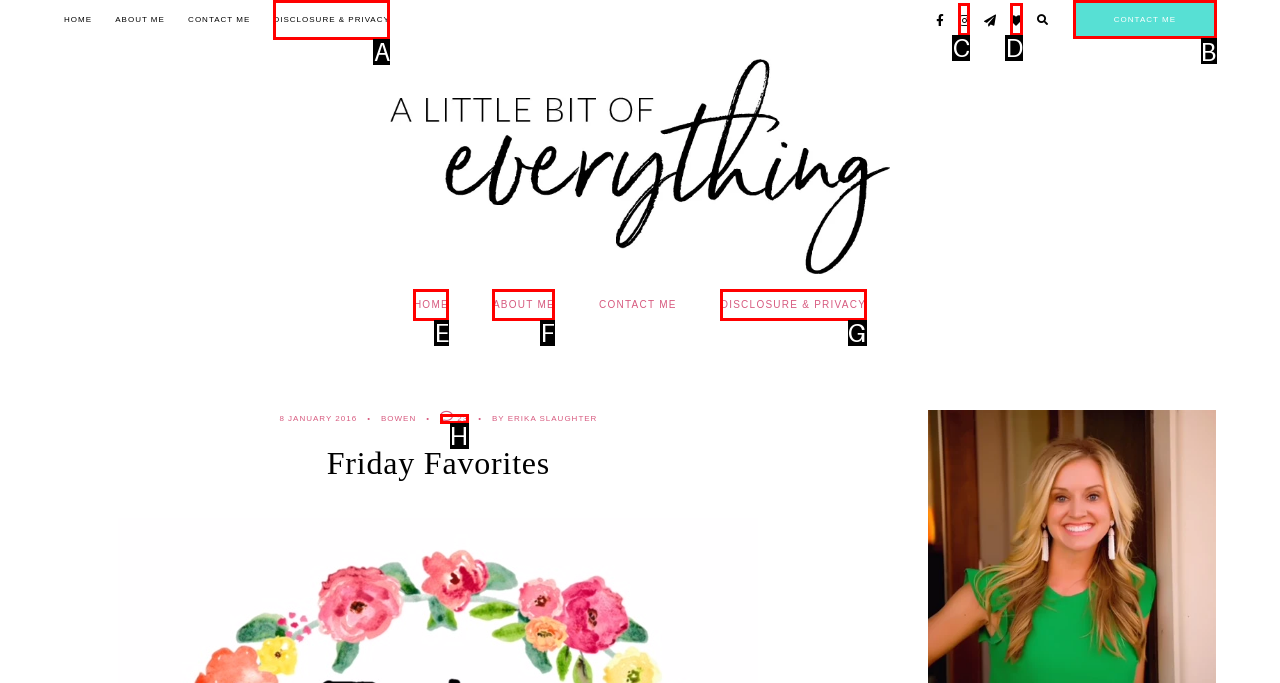Point out the option that needs to be clicked to fulfill the following instruction: contact me
Answer with the letter of the appropriate choice from the listed options.

B